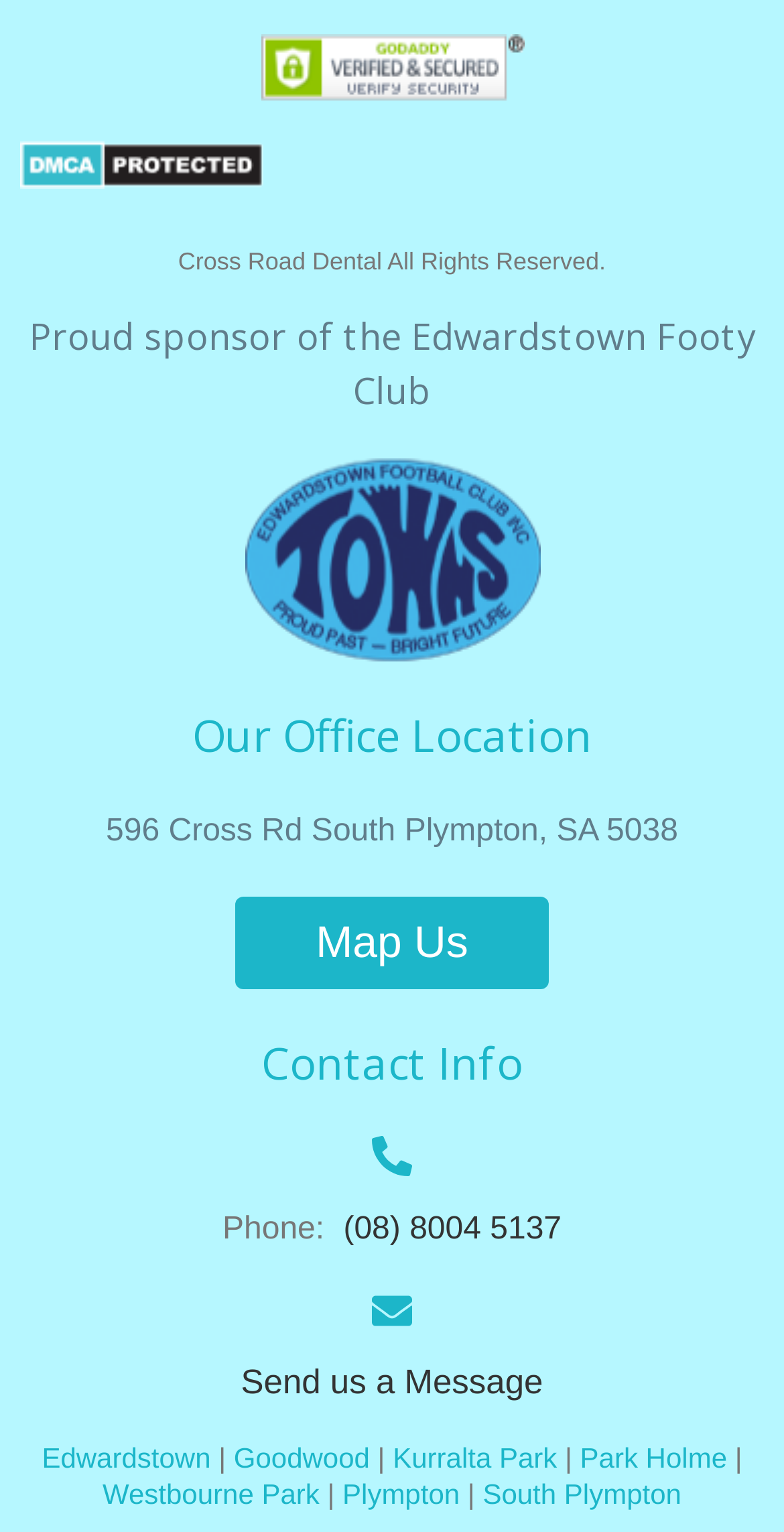Using the details in the image, give a detailed response to the question below:
What is the name of the dental office?

The name of the dental office can be inferred from the copyright information 'Cross Road Dental All Rights Reserved.' at the top of the webpage.